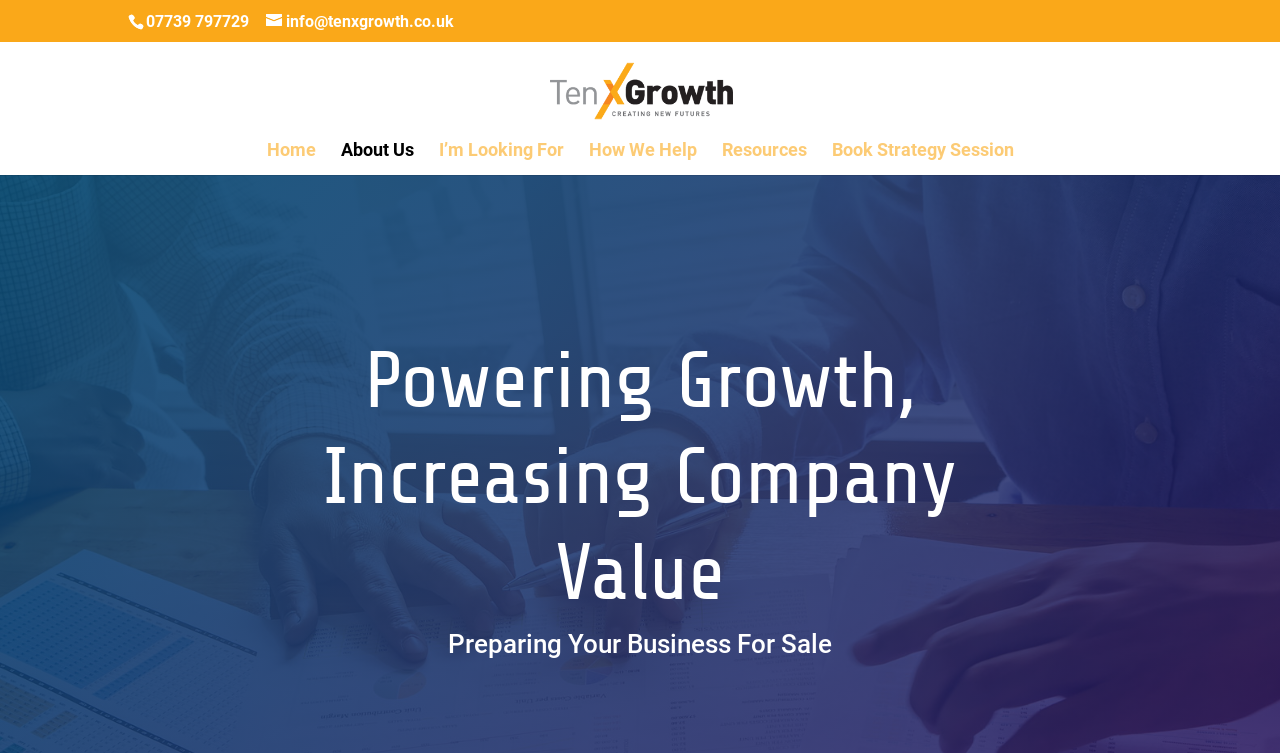Could you specify the bounding box coordinates for the clickable section to complete the following instruction: "Book a Strategy Session"?

[0.65, 0.19, 0.792, 0.232]